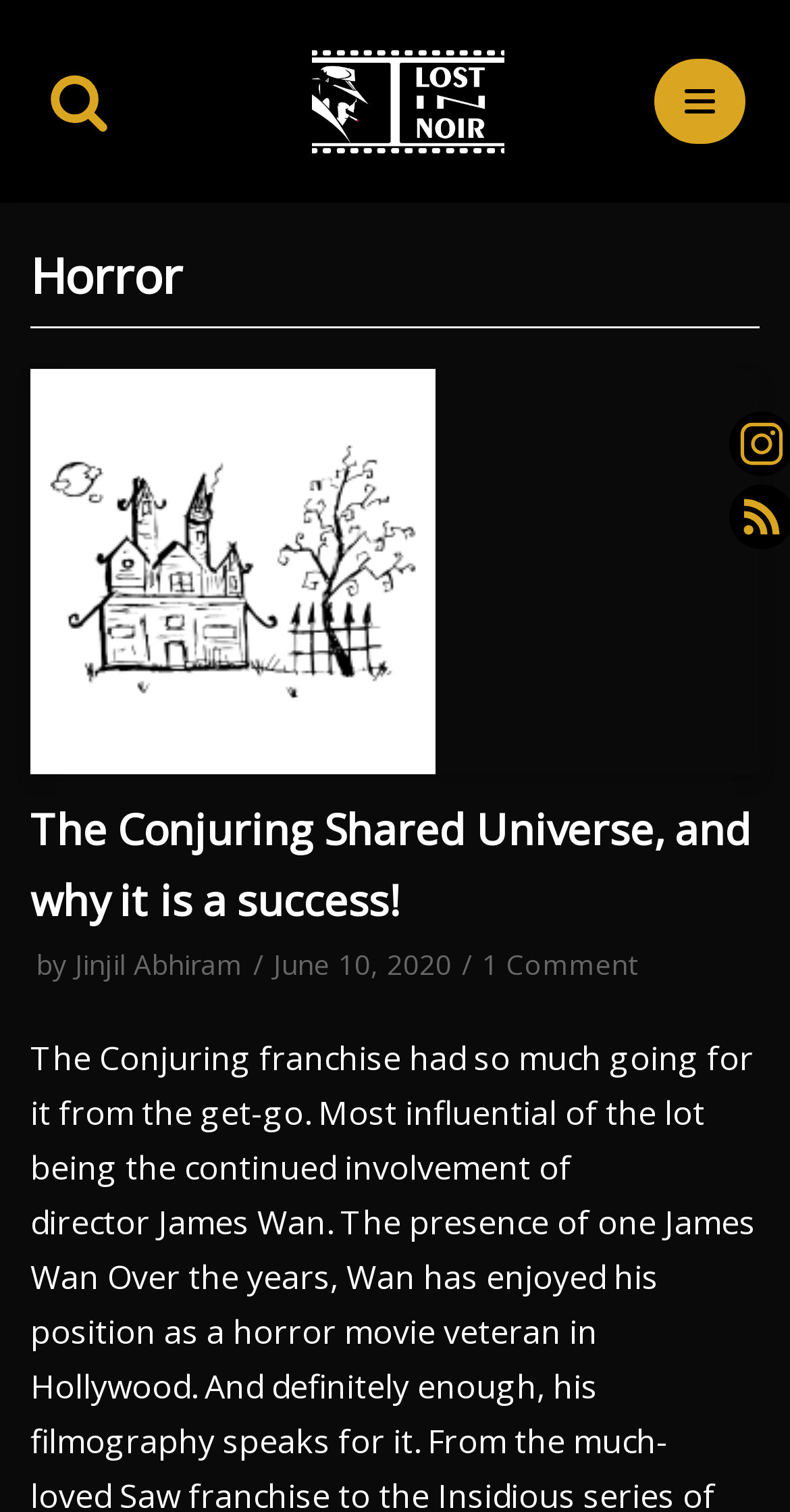Identify the bounding box coordinates of the region that should be clicked to execute the following instruction: "Go to Home page".

[0.038, 0.225, 0.962, 0.279]